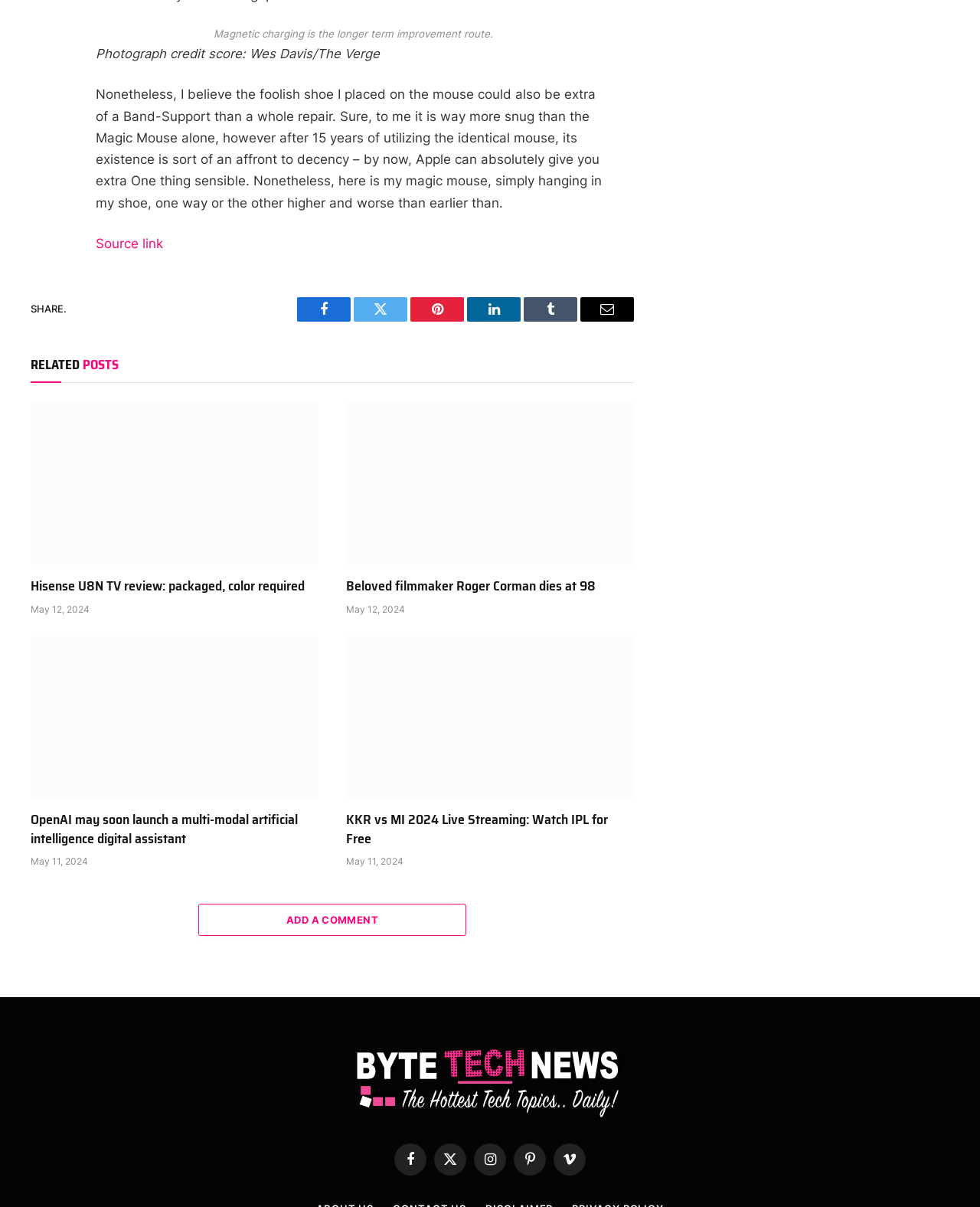Please identify the bounding box coordinates of the region to click in order to complete the task: "Read the article 'OpenAI may soon launch a multi-modal artificial intelligence digital assistant'". The coordinates must be four float numbers between 0 and 1, specified as [left, top, right, bottom].

[0.031, 0.527, 0.325, 0.661]